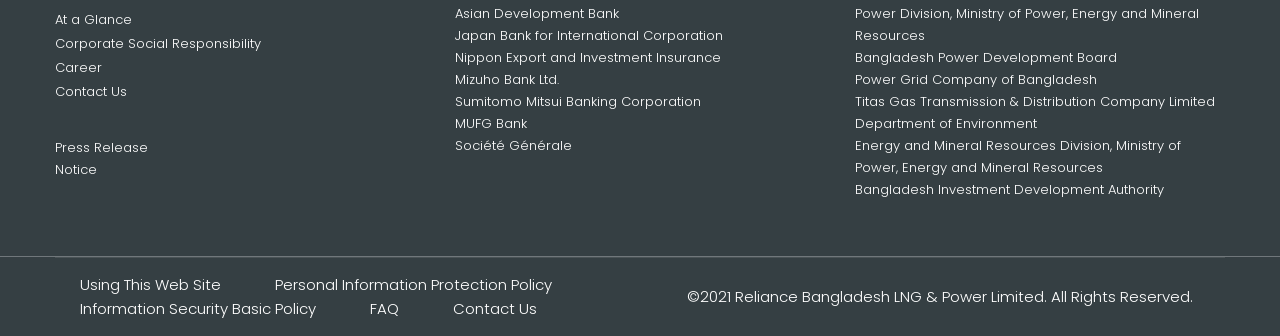Identify the bounding box coordinates of the section to be clicked to complete the task described by the following instruction: "Learn about Corporate Social Responsibility". The coordinates should be four float numbers between 0 and 1, formatted as [left, top, right, bottom].

[0.043, 0.098, 0.301, 0.164]